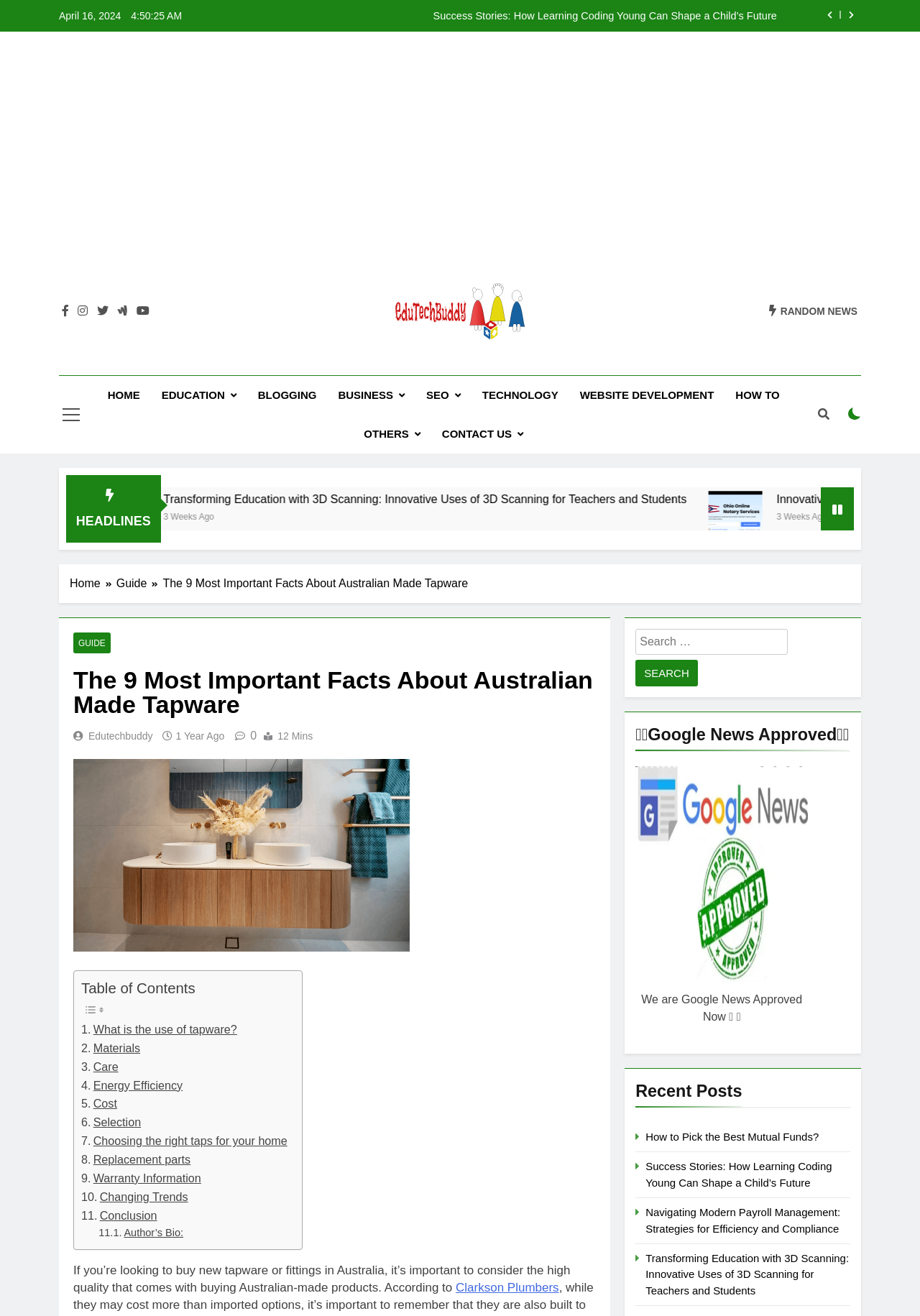Determine and generate the text content of the webpage's headline.

The 9 Most Important Facts About Australian Made Tapware